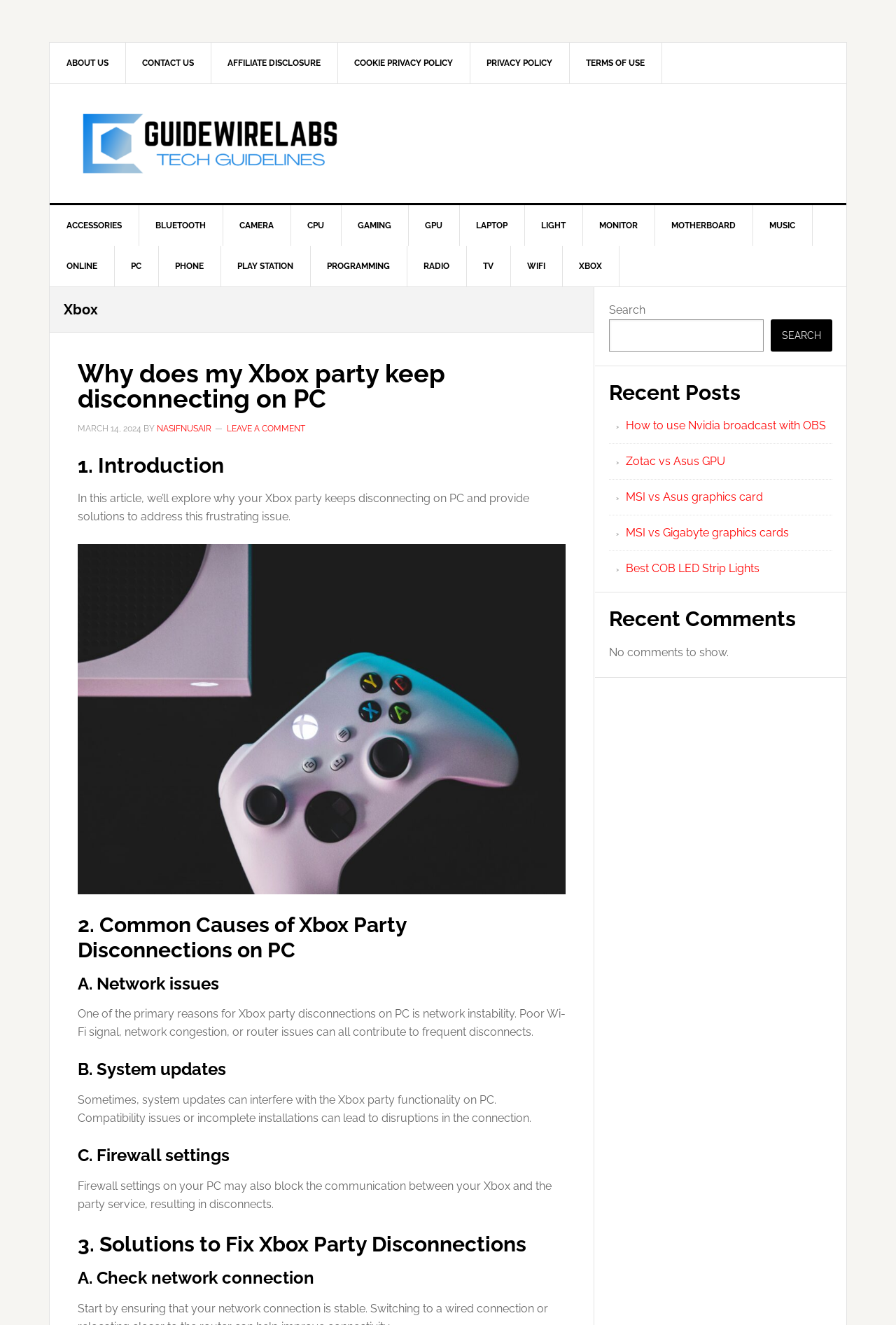Determine the bounding box coordinates for the area that needs to be clicked to fulfill this task: "Leave a comment". The coordinates must be given as four float numbers between 0 and 1, i.e., [left, top, right, bottom].

[0.253, 0.32, 0.341, 0.327]